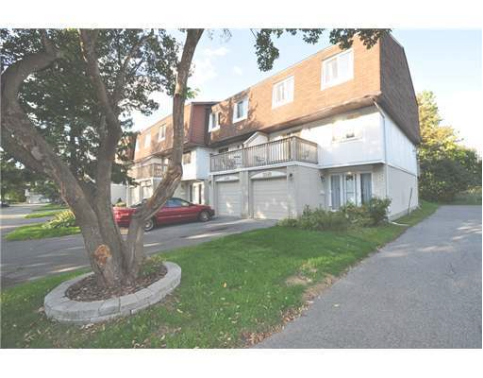Explain in detail what you see in the image.

This image showcases a charming multi-unit residential building, ideally situated in a serene neighborhood. The two-story structure features a combination of wood and white exterior finishes, enhancing its visual appeal. A well-maintained lawn surrounds the building, with a tree planted nearby, providing a touch of greenery. A red car parked in the driveway adds a pop of color and suggests accessibility and convenience for residents. The balconies on the upper level offer outdoor spaces for relaxation, while the garage doors hint at private parking. This image captures the essence of comfortable living, making it an attractive option for potential buyers or renters. The title associated with the image, "What Could Riverside South Offer?" suggests a focus on the opportunities and lifestyle available in this area, highlighting both the practical and aesthetic benefits of the property.